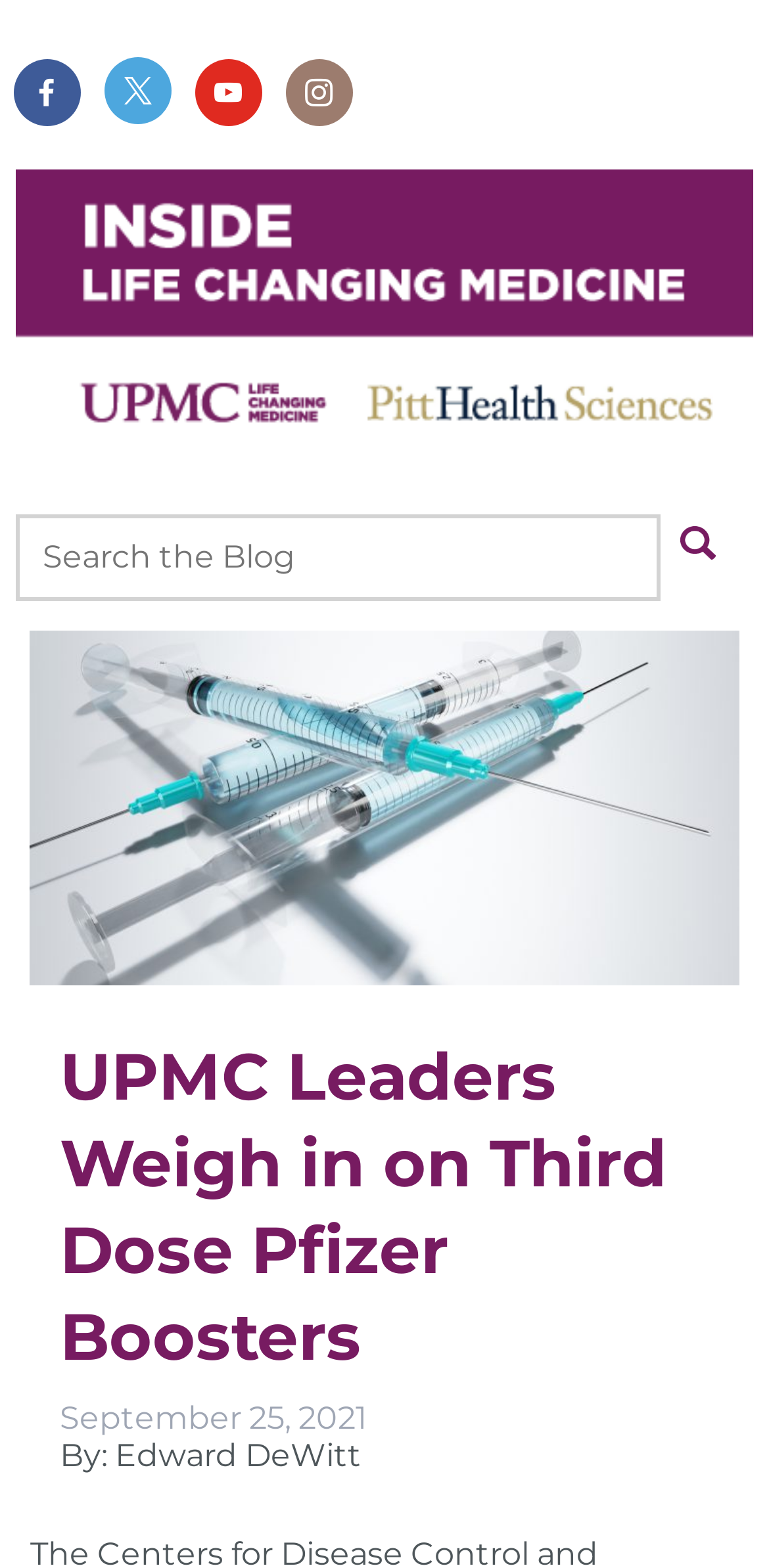Please provide the main heading of the webpage content.

UPMC Leaders Weigh in on Third Dose Pfizer Boosters